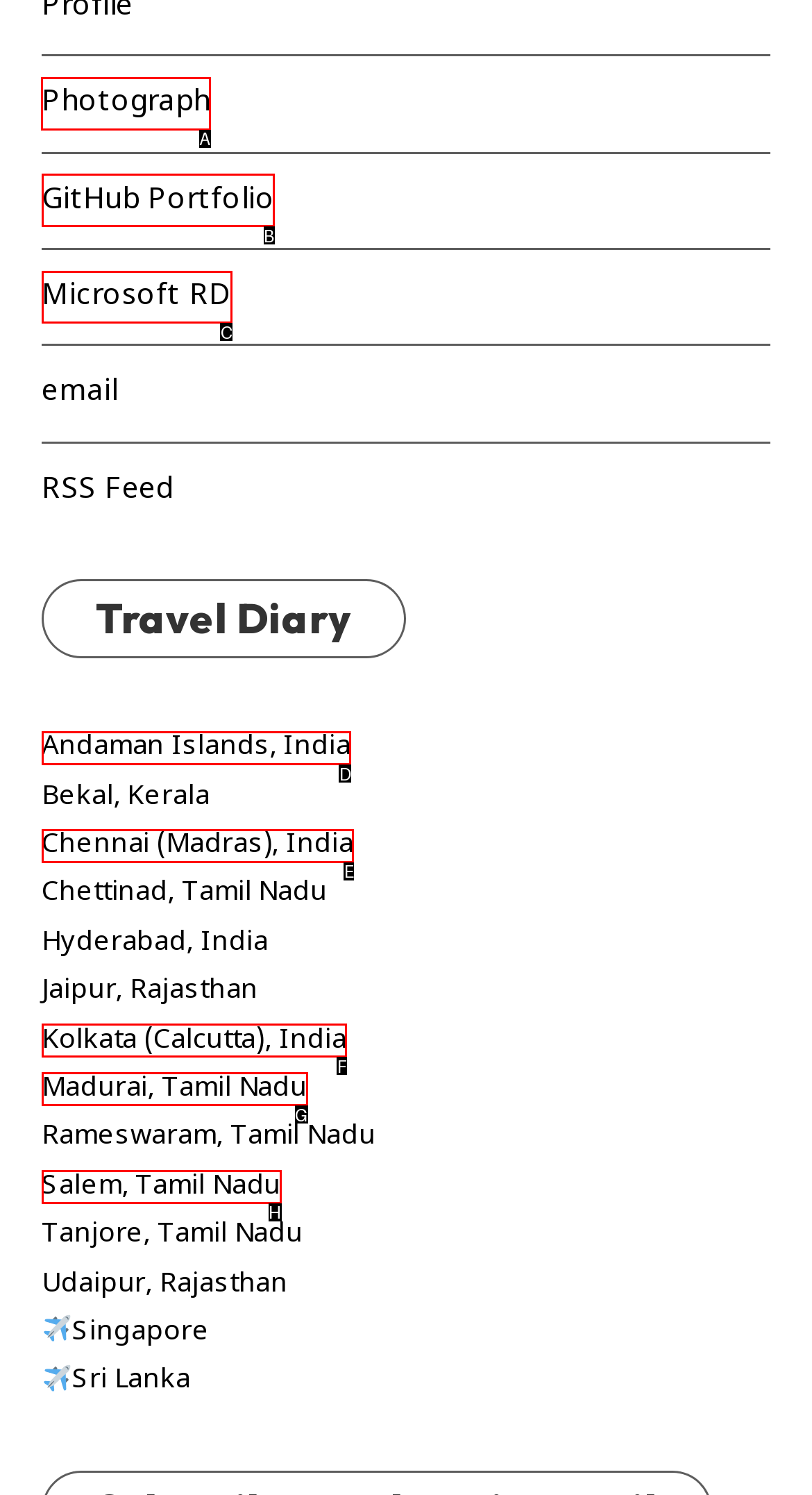Given the instruction: View Photograph, which HTML element should you click on?
Answer with the letter that corresponds to the correct option from the choices available.

A